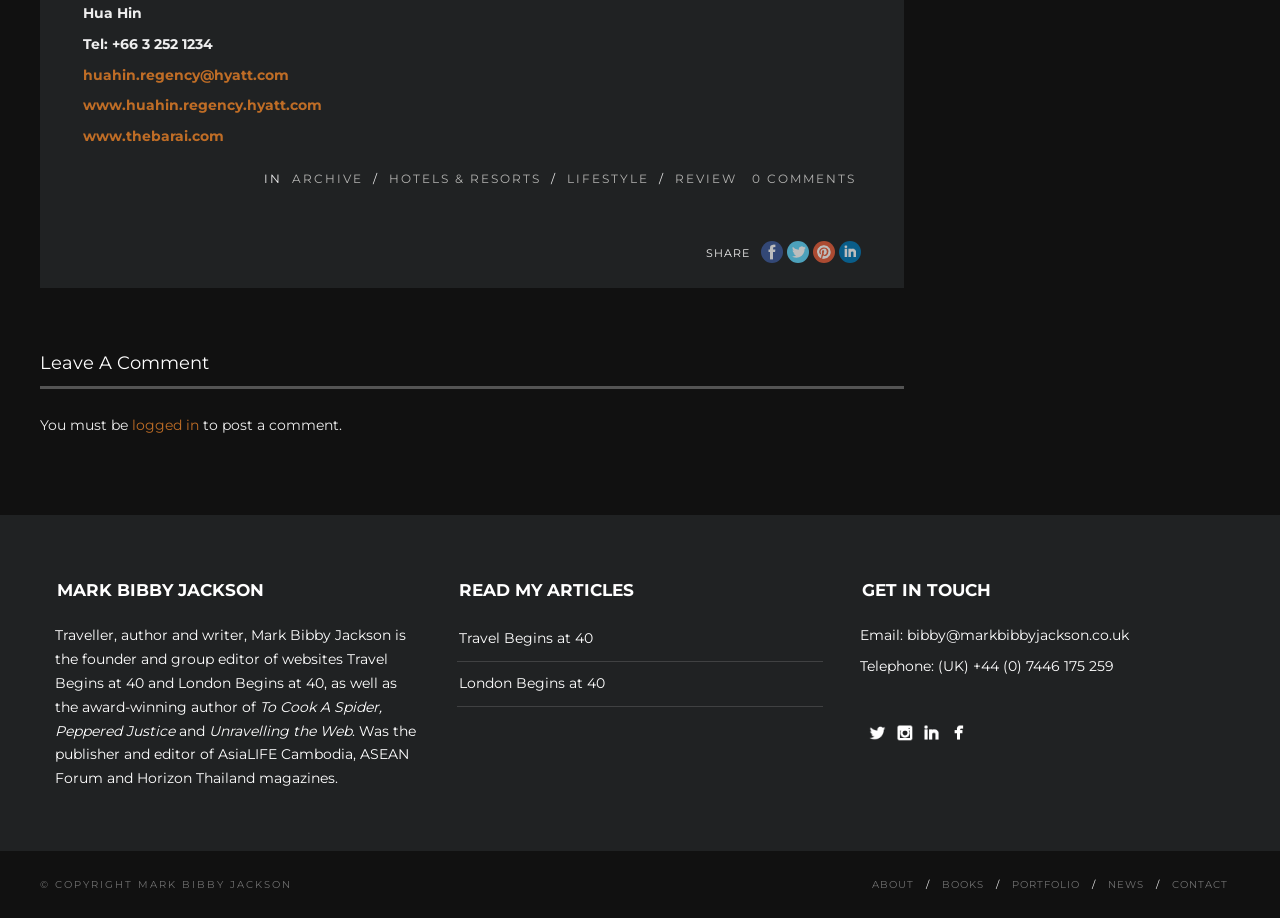Please give a succinct answer using a single word or phrase:
How many links are there in the footer section?

5